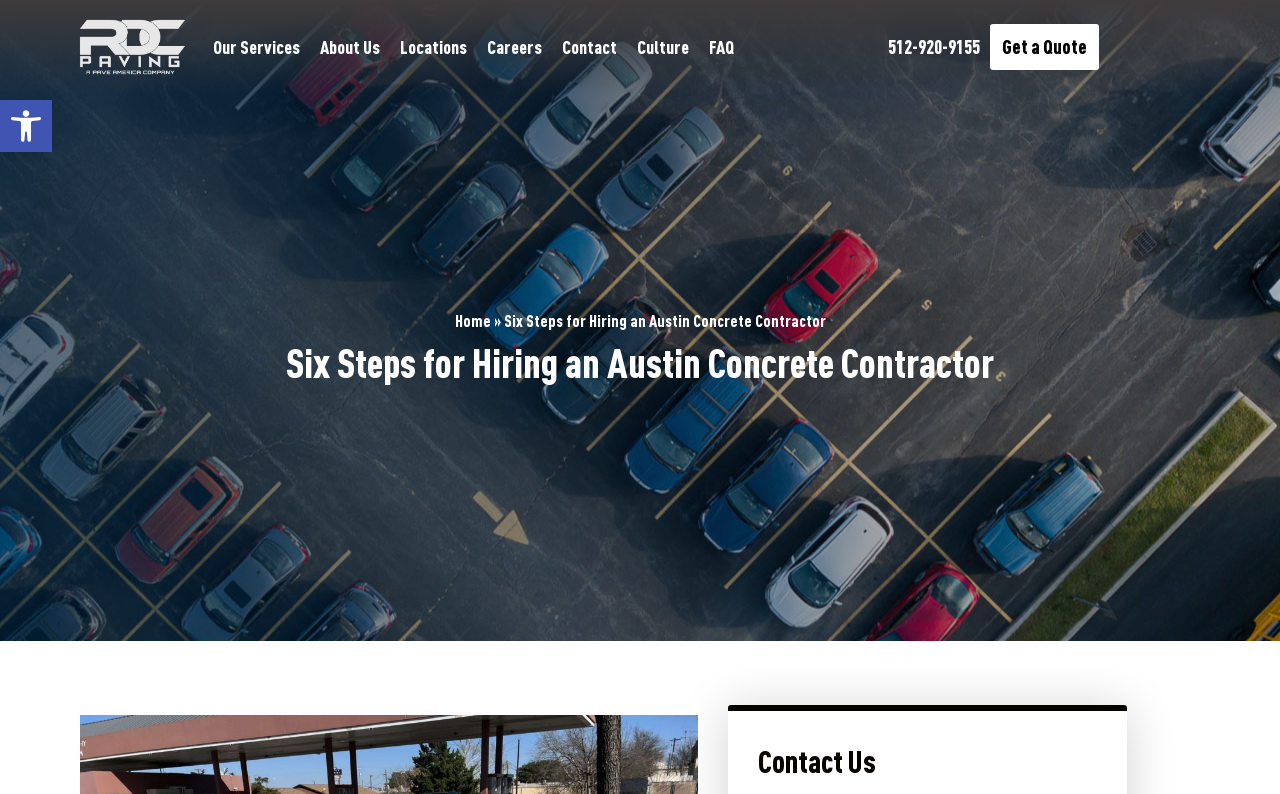Please determine the bounding box coordinates of the element's region to click in order to carry out the following instruction: "Click the RDC Paving logo". The coordinates should be four float numbers between 0 and 1, i.e., [left, top, right, bottom].

[0.061, 0.023, 0.146, 0.096]